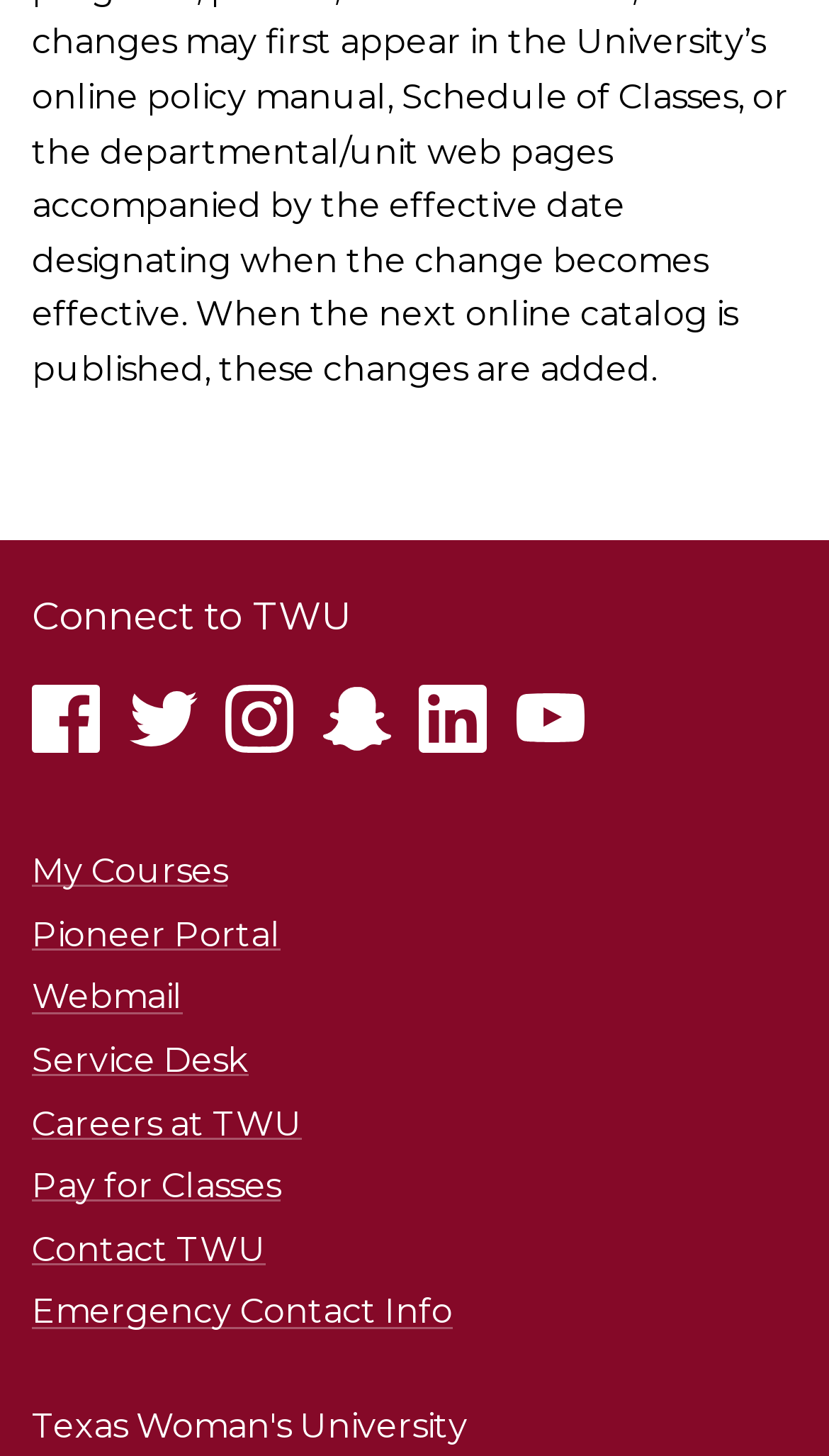Predict the bounding box of the UI element that fits this description: "alt="TWU's Facebook account"".

[0.038, 0.47, 0.145, 0.522]